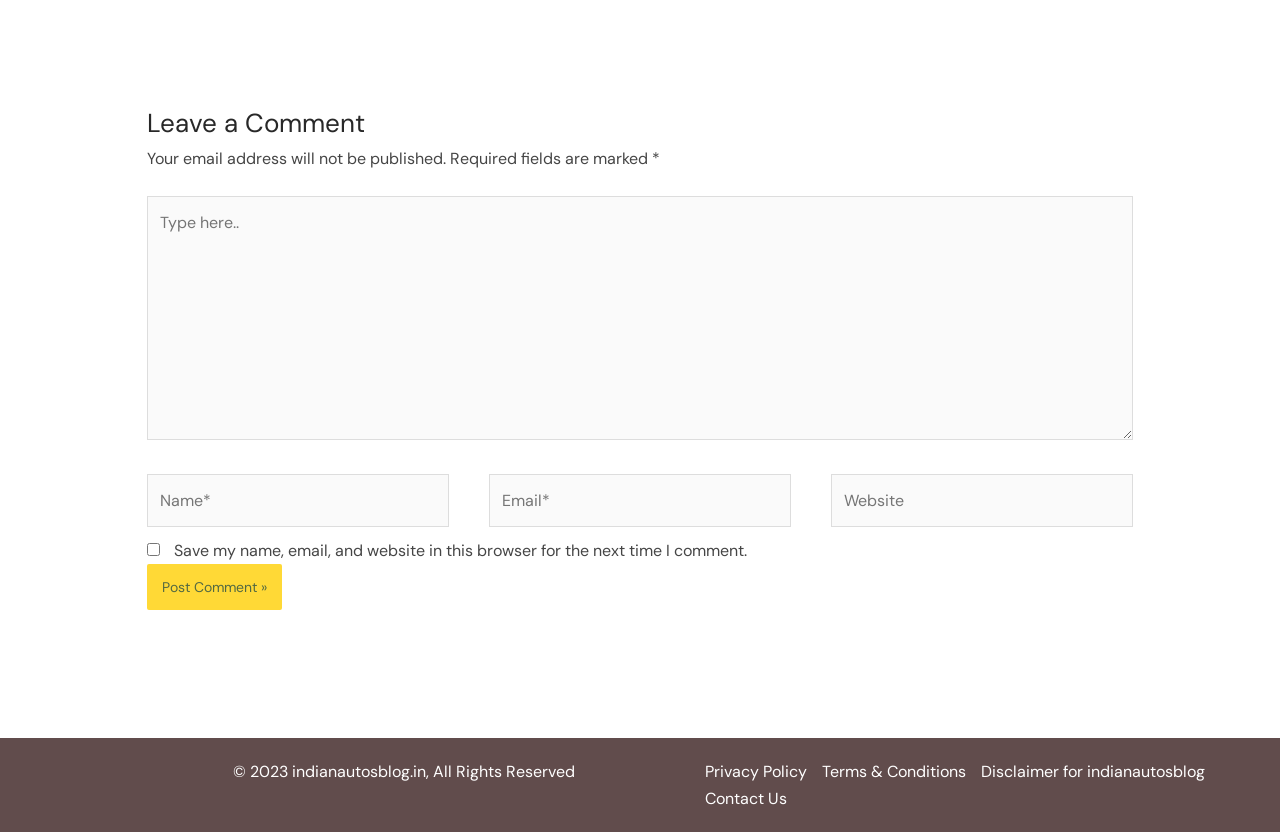What is the purpose of the checkbox?
Please use the visual content to give a single word or phrase answer.

Save comment info